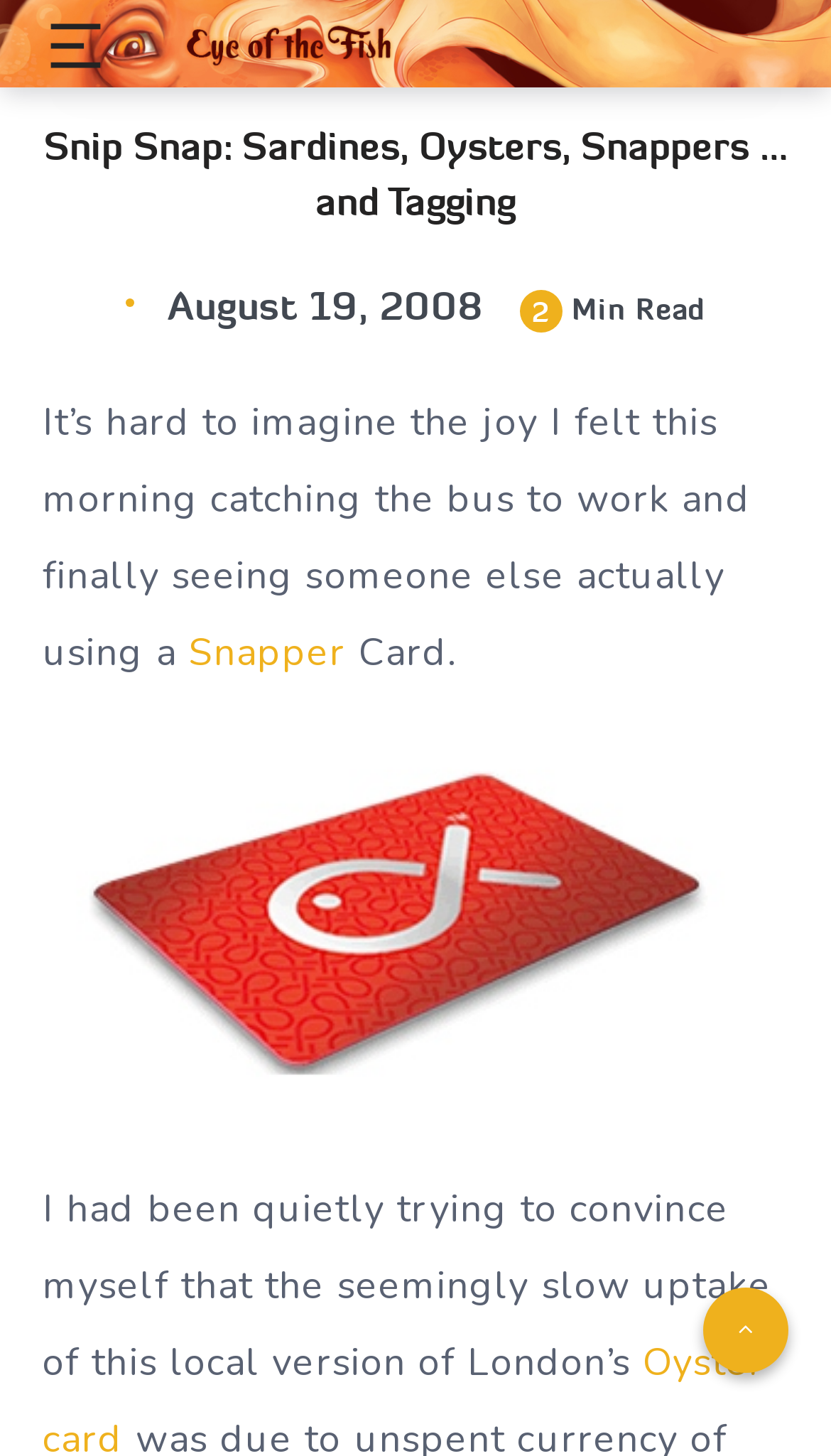What is the estimated reading time of the blog post?
Answer with a single word or phrase, using the screenshot for reference.

Min Read